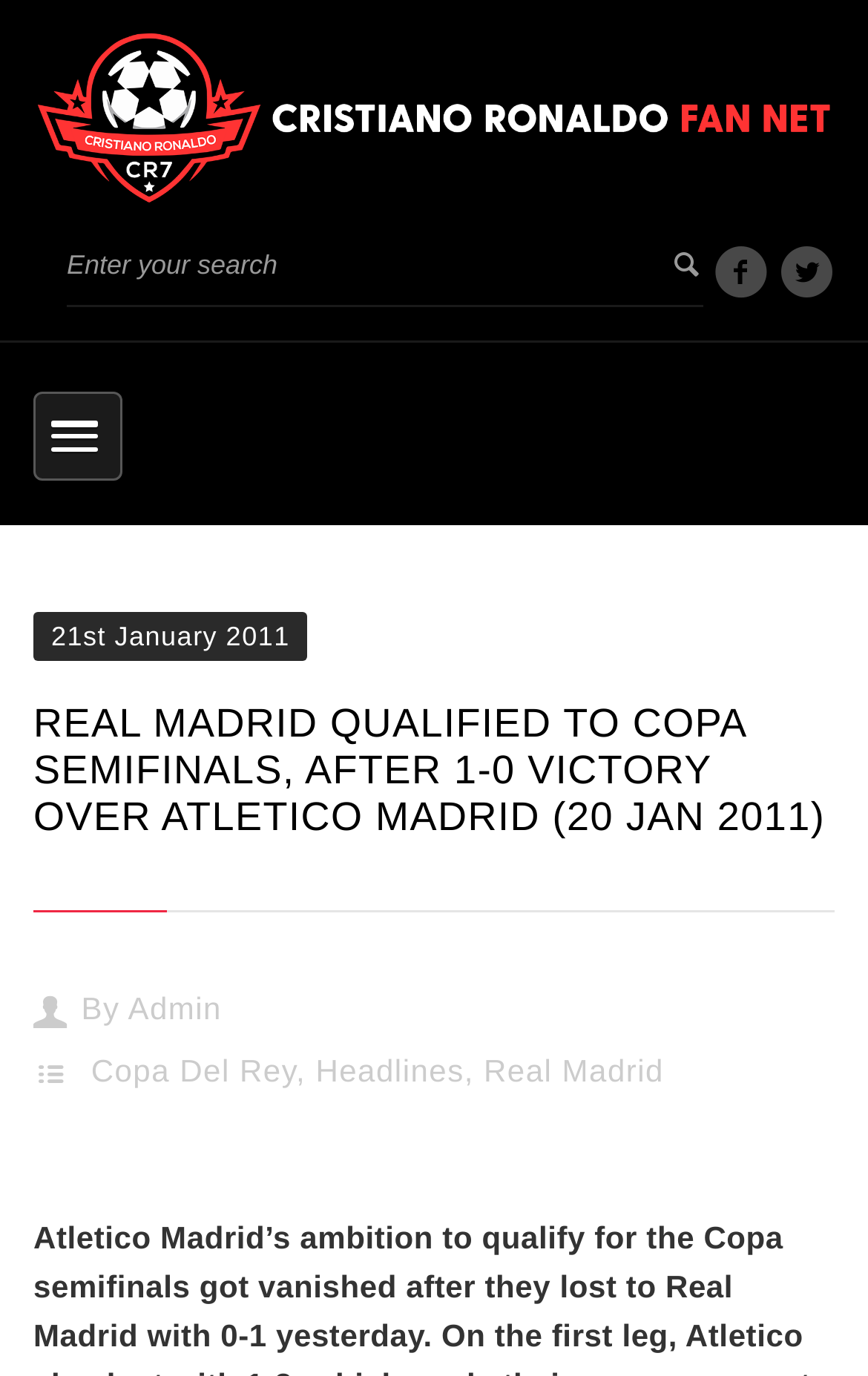What is the date of the article?
Examine the screenshot and reply with a single word or phrase.

21st January 2011